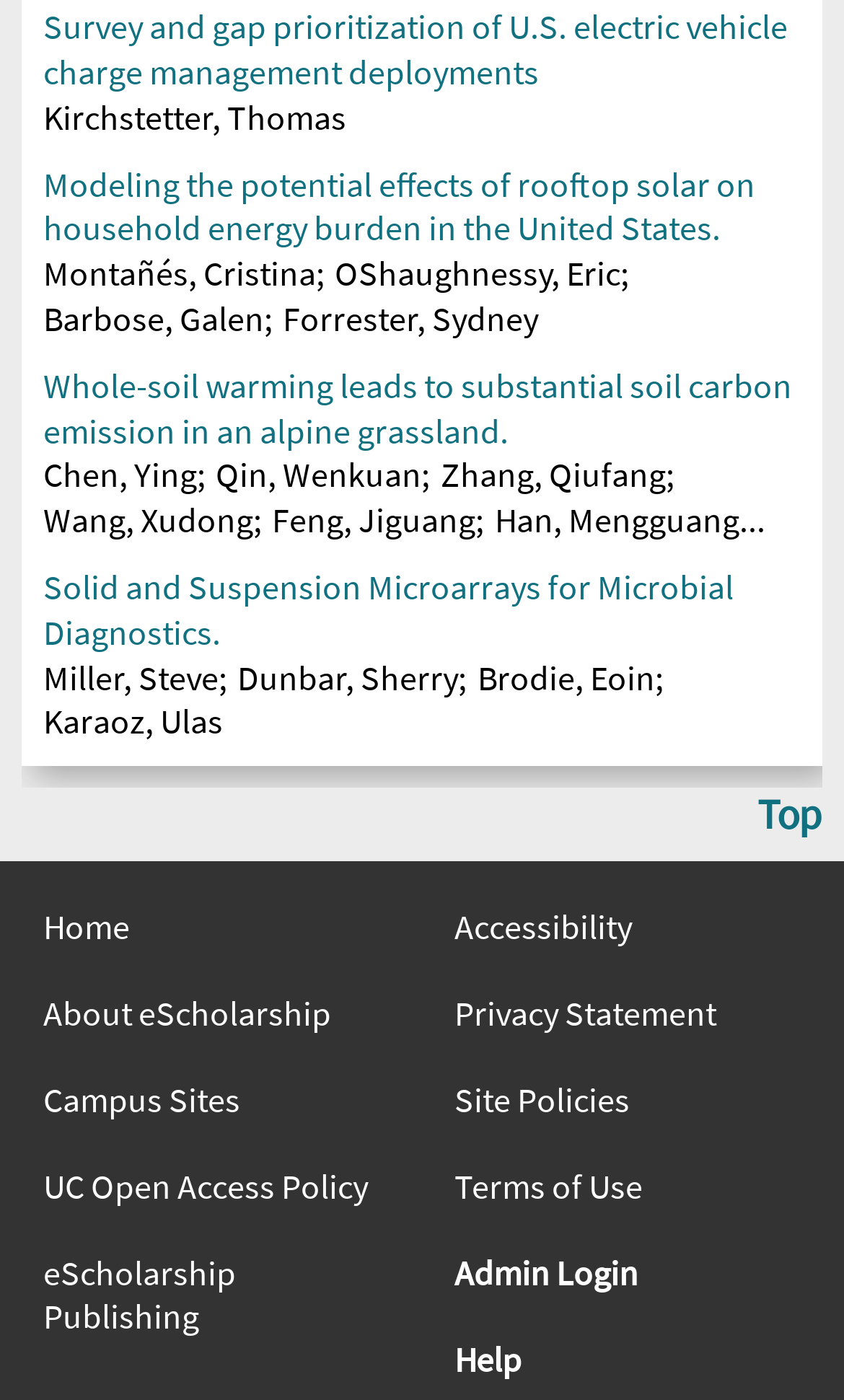Who is the author of the second research paper?
Using the image provided, answer with just one word or phrase.

Cristina Montañés